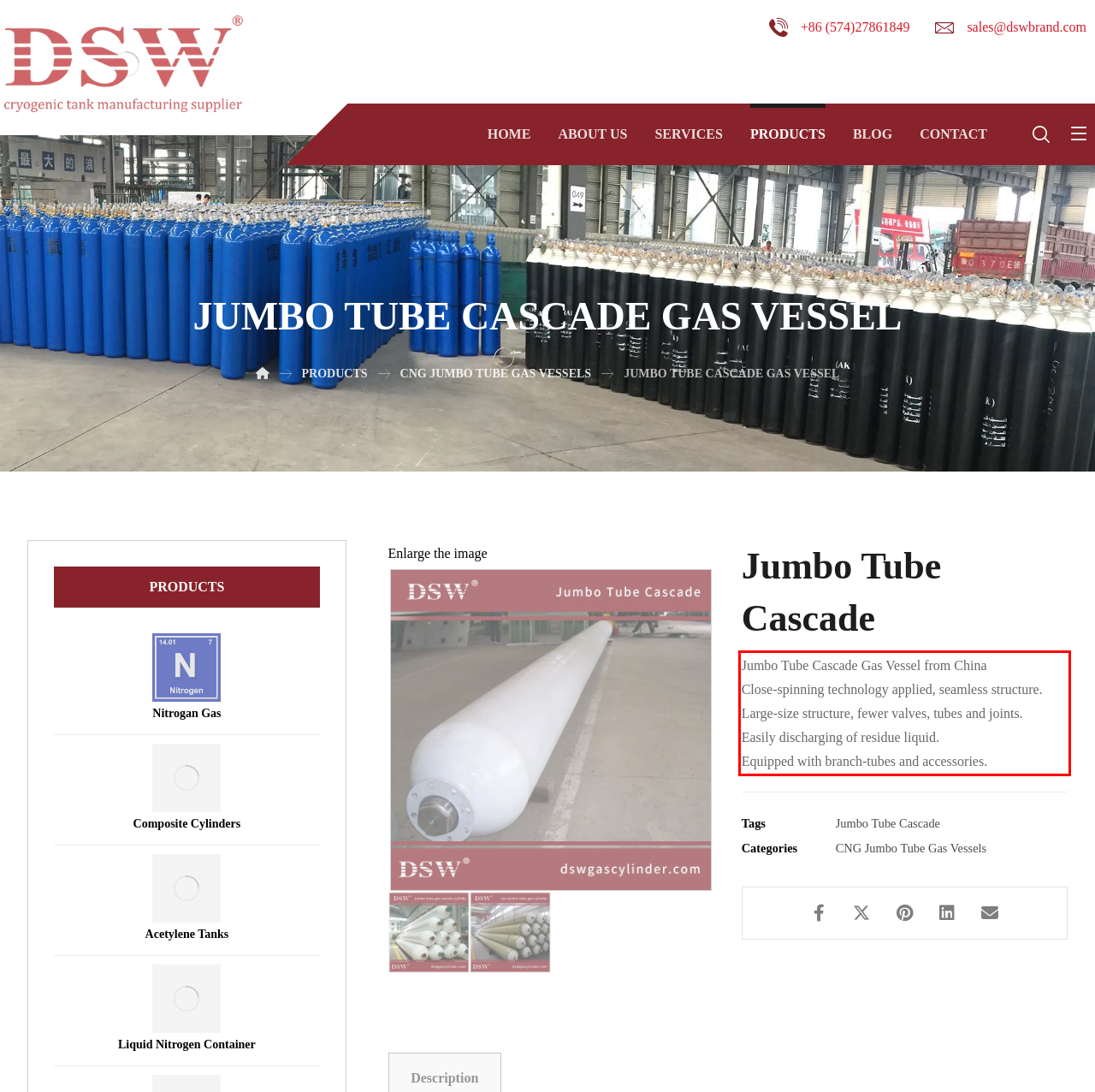Examine the webpage screenshot and use OCR to recognize and output the text within the red bounding box.

Jumbo Tube Cascade Gas Vessel from China Close-spinning technology applied, seamless structure. Large-size structure, fewer valves, tubes and joints. Easily discharging of residue liquid. Equipped with branch-tubes and accessories.